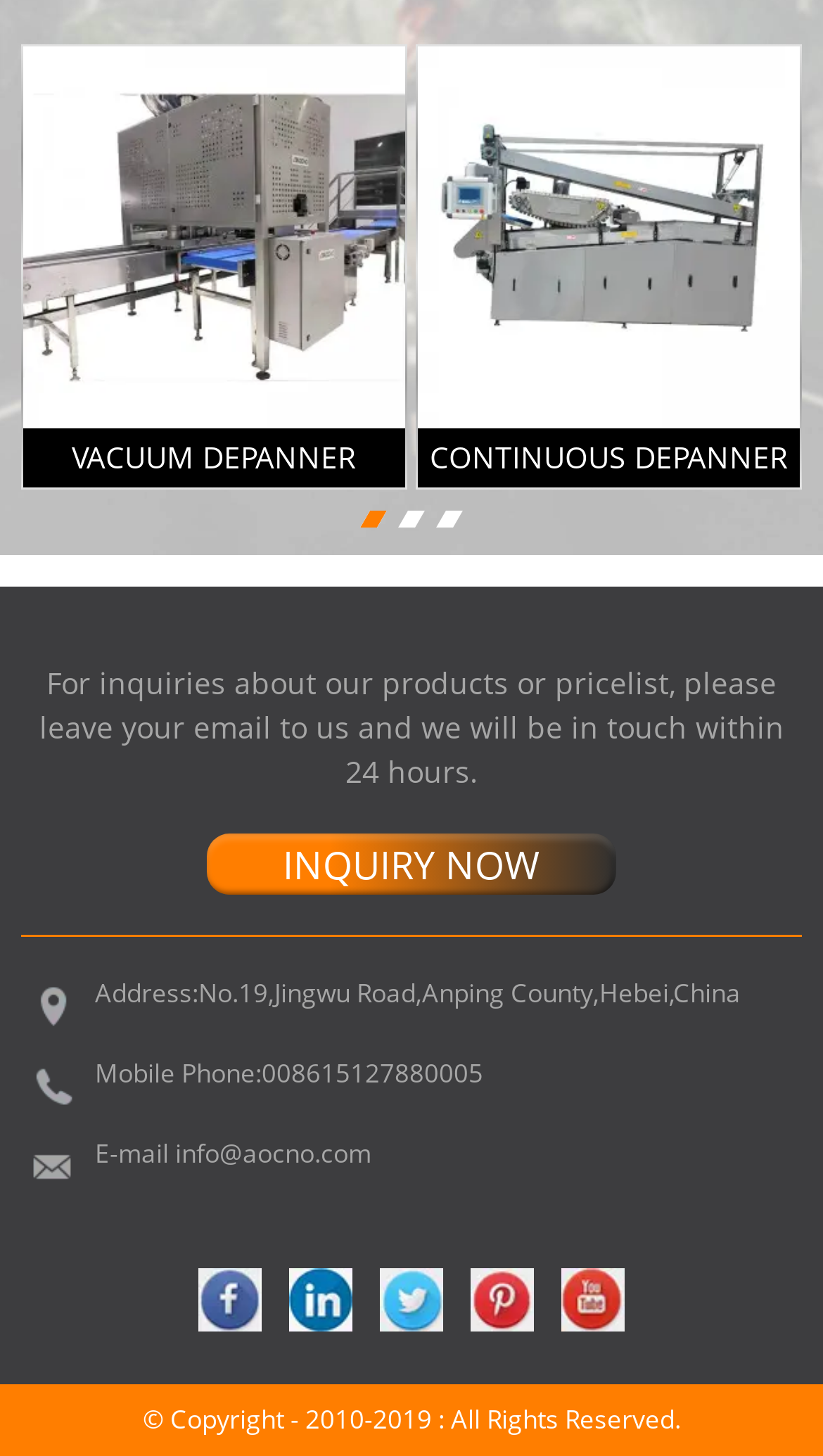Determine the coordinates of the bounding box for the clickable area needed to execute this instruction: "Inquire about products or pricelist".

[0.251, 0.572, 0.749, 0.614]